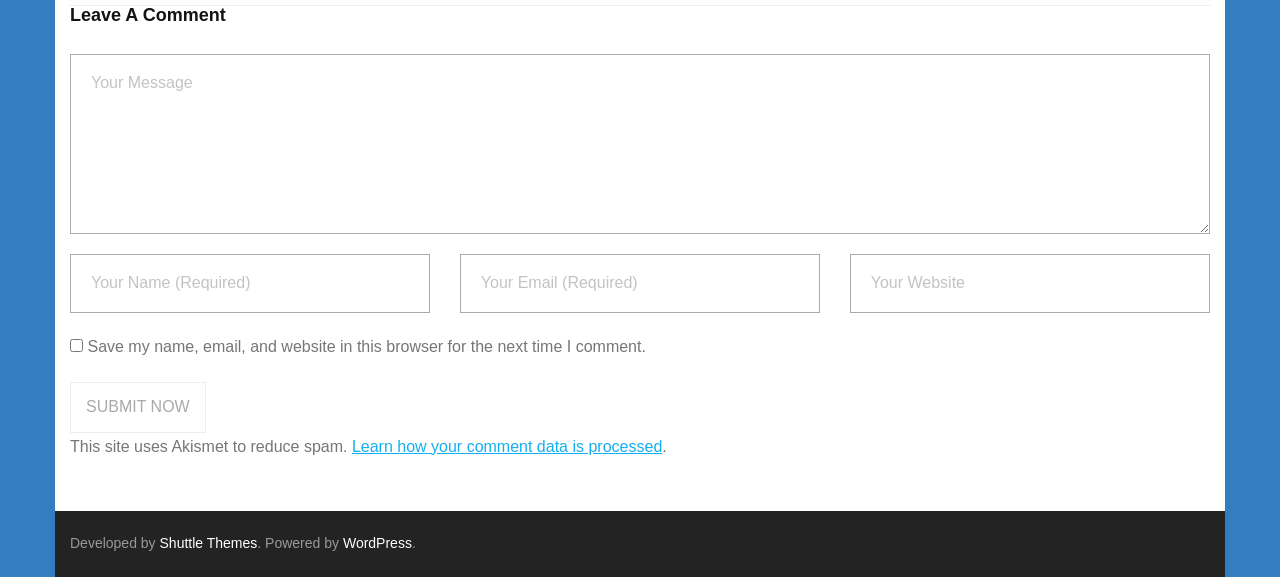Identify the bounding box for the UI element described as: "muddling". The coordinates should be four float numbers between 0 and 1, i.e., [left, top, right, bottom].

None